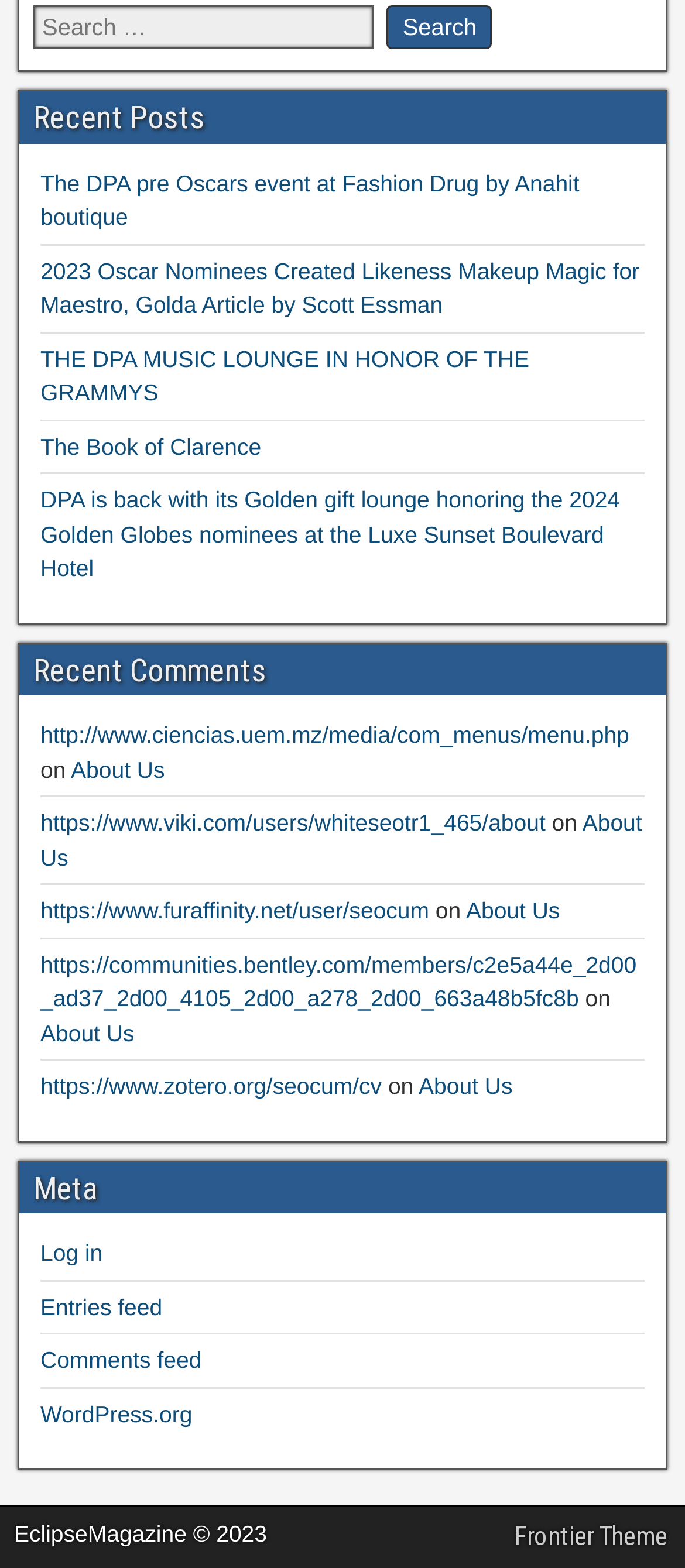Respond to the following question with a brief word or phrase:
What is the name of the website?

EclipseMagazine